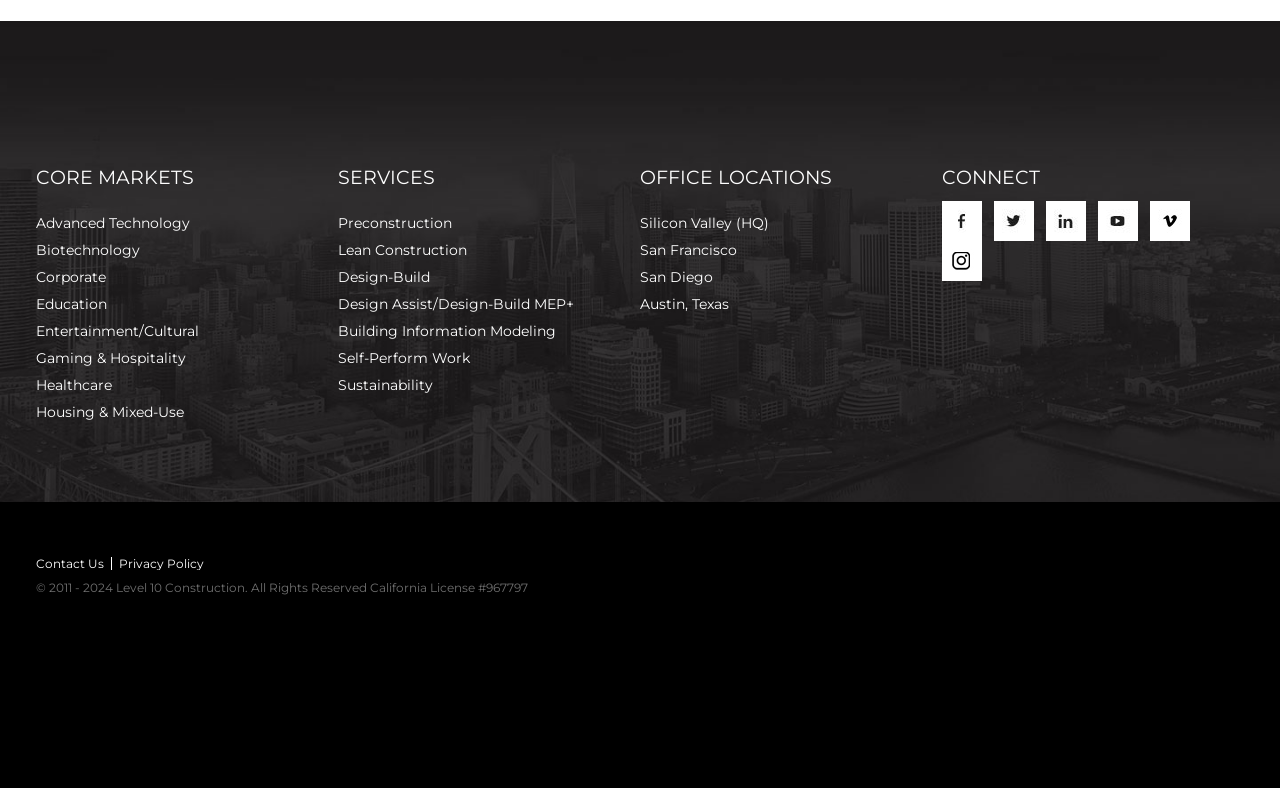What are the main categories on this construction company's website?
Refer to the image and give a detailed answer to the question.

By analyzing the headings on the webpage, I found that the main categories are CORE MARKETS, SERVICES, OFFICE LOCATIONS, and CONNECT, which are highlighted as separate sections on the page.